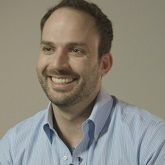What area of research is Dr. Robinson known for?
Please provide an in-depth and detailed response to the question.

The caption highlights Dr. Robinson's contributions to the field of nano-neurotechnology, which is an interdisciplinary area of research that combines nanotechnology and neuroscience.